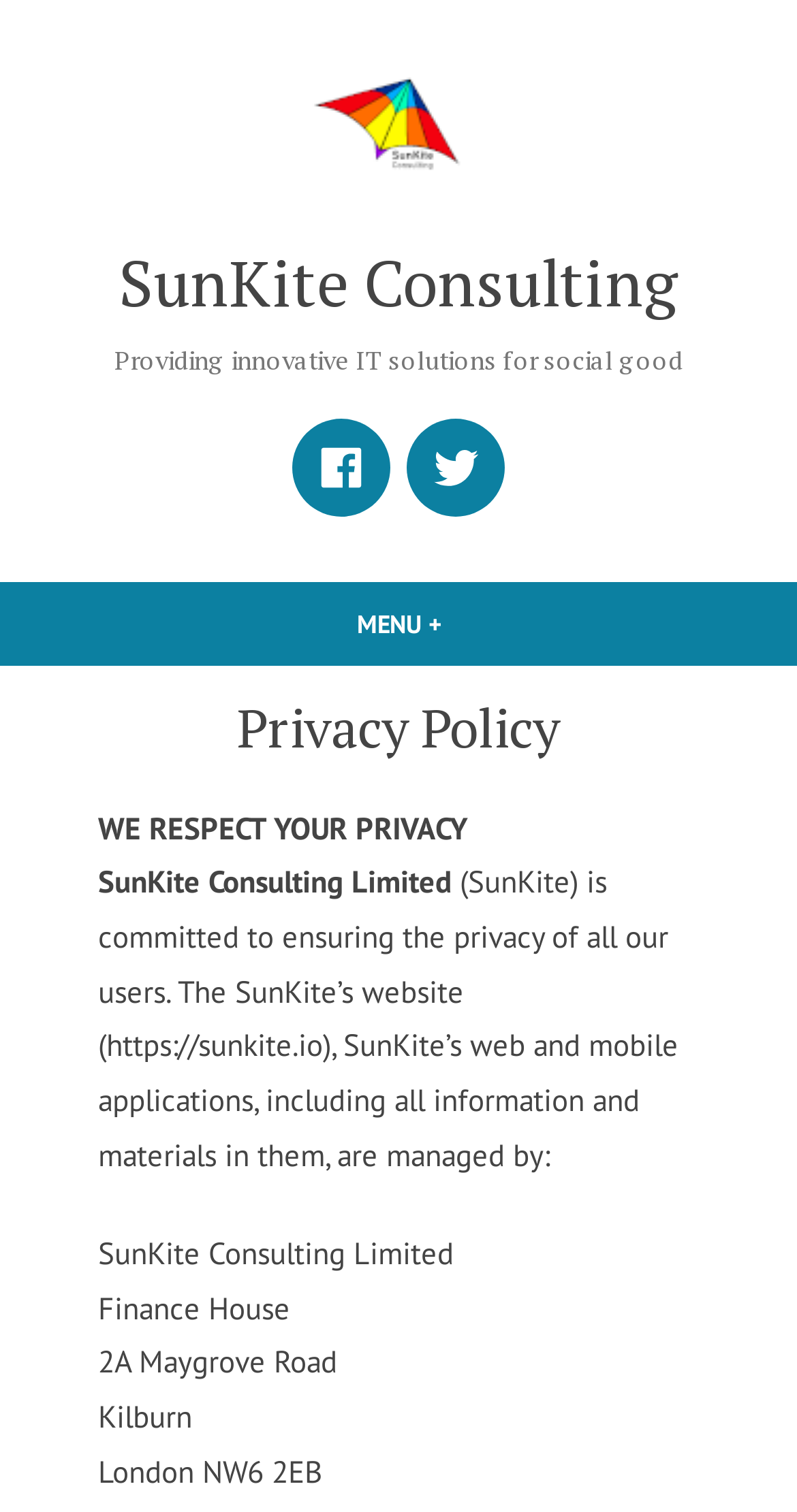What is the company name?
Give a one-word or short-phrase answer derived from the screenshot.

SunKite Consulting